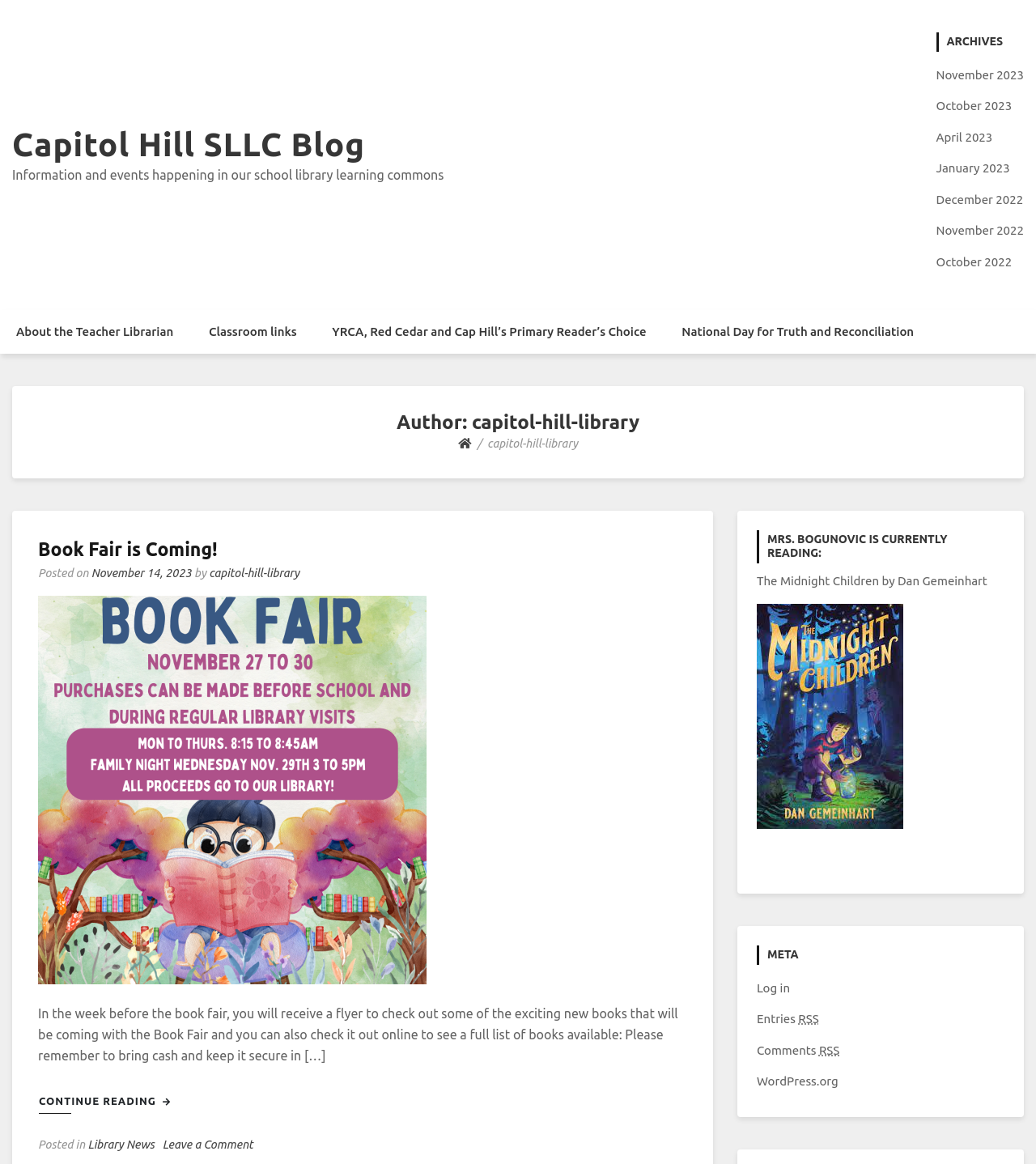Answer this question in one word or a short phrase: What is the current book being read by Mrs. Bogunovic?

The Midnight Children